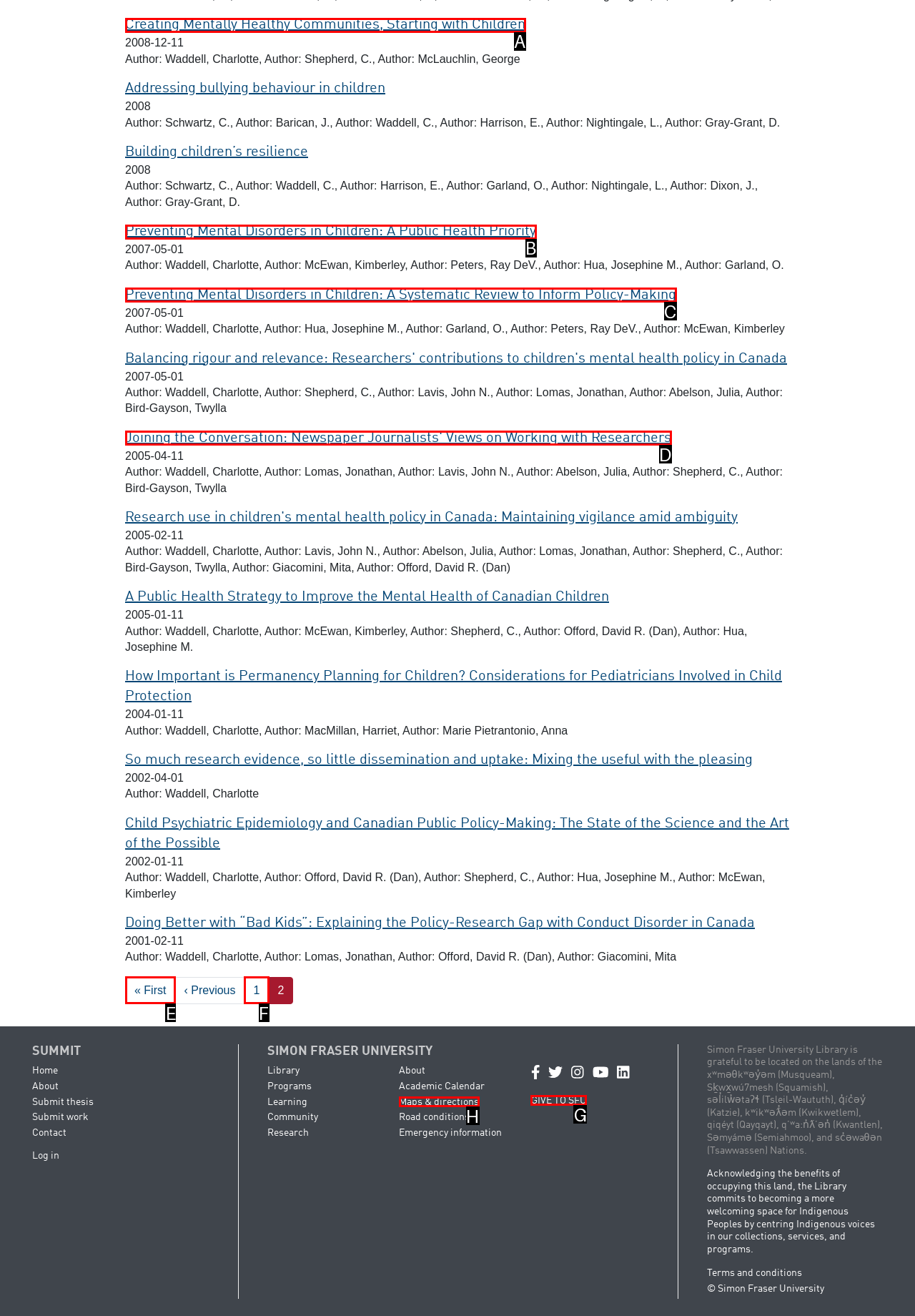Choose the HTML element you need to click to achieve the following task: Click the 'First page' button
Respond with the letter of the selected option from the given choices directly.

E